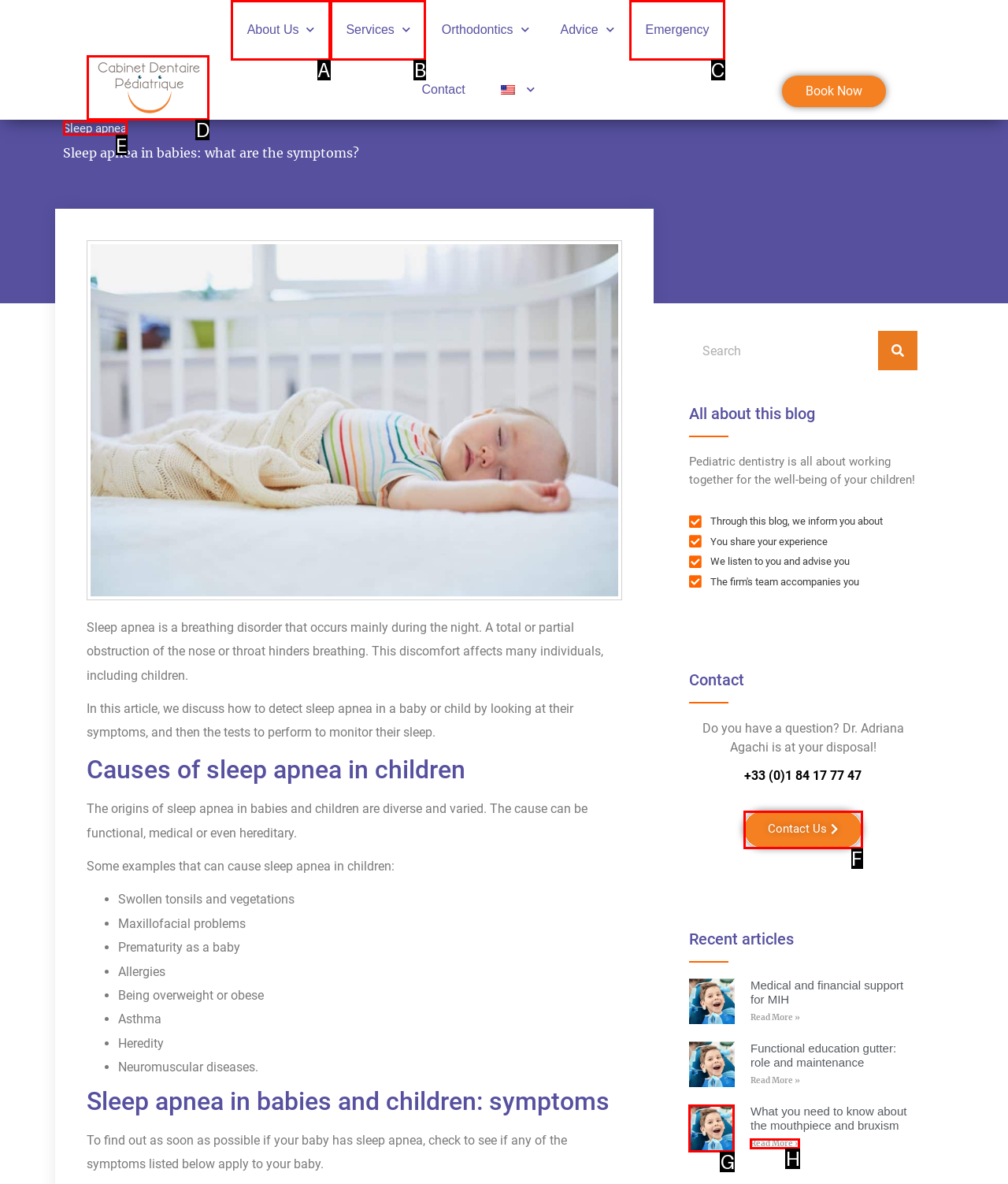Point out the option that best suits the description: Emergency
Indicate your answer with the letter of the selected choice.

C